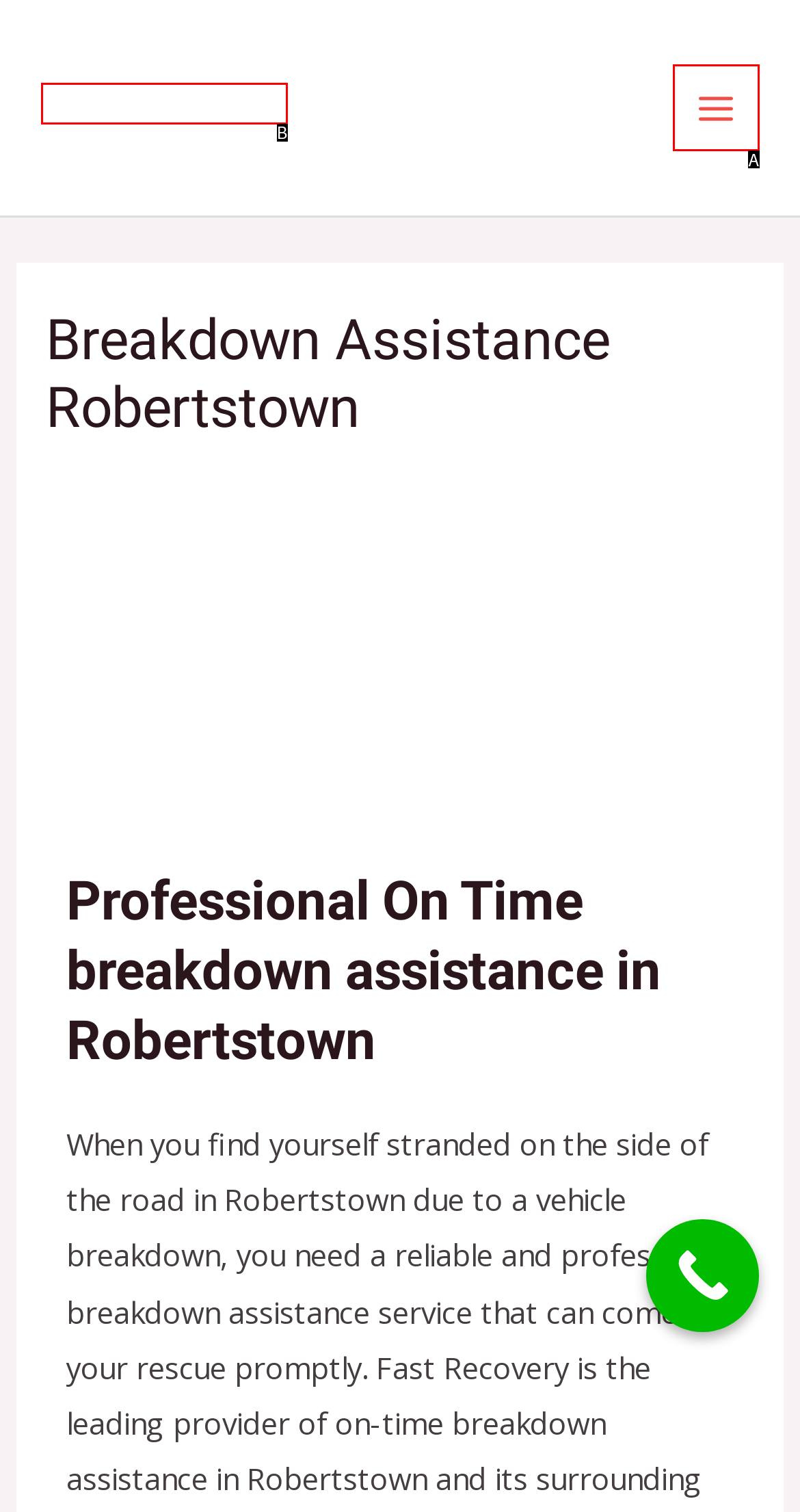Identify the option that corresponds to: Main Menu
Respond with the corresponding letter from the choices provided.

A